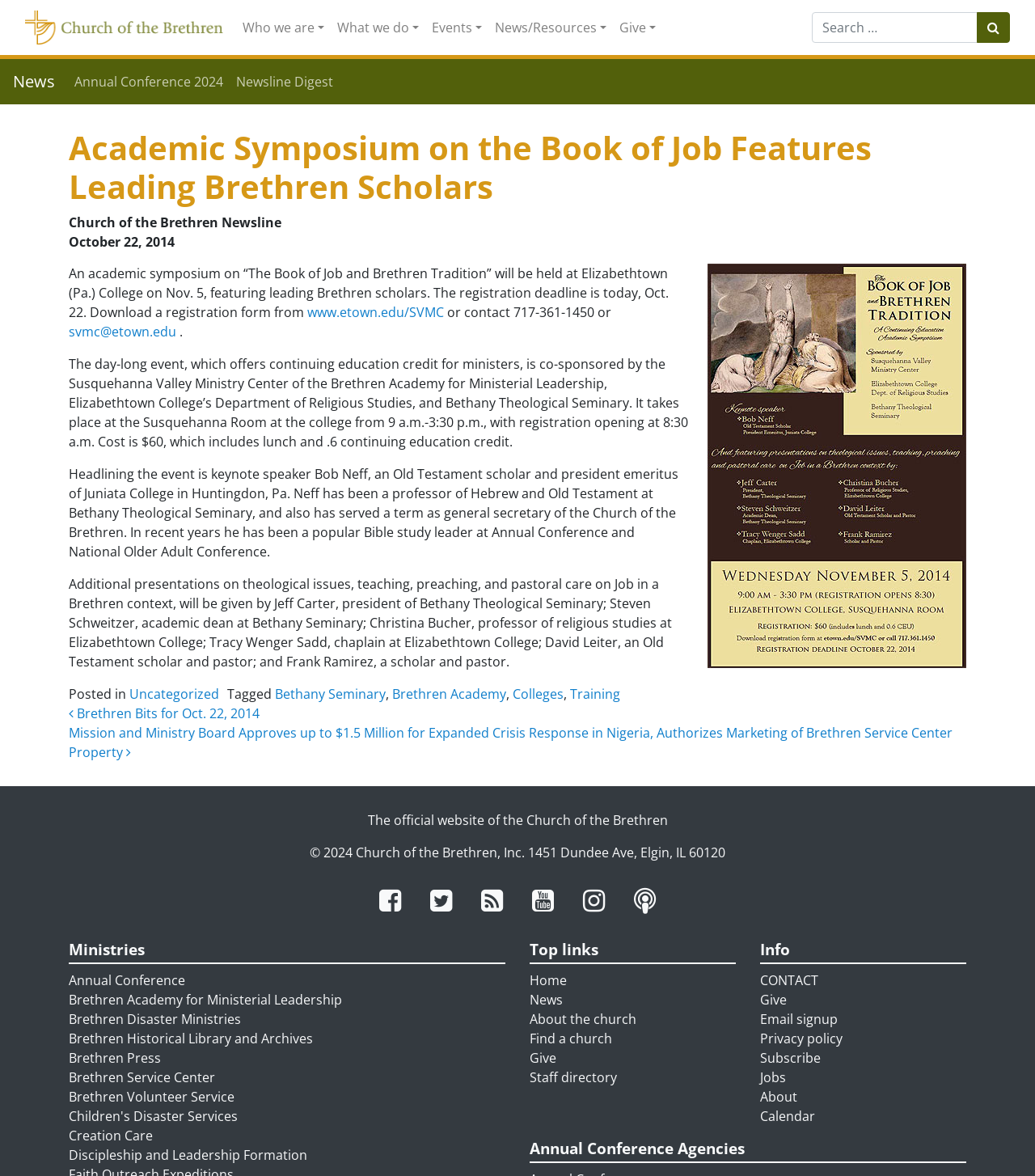Using the webpage screenshot and the element description Webmail Login, determine the bounding box coordinates. Specify the coordinates in the format (top-left x, top-left y, bottom-right x, bottom-right y) with values ranging from 0 to 1.

None